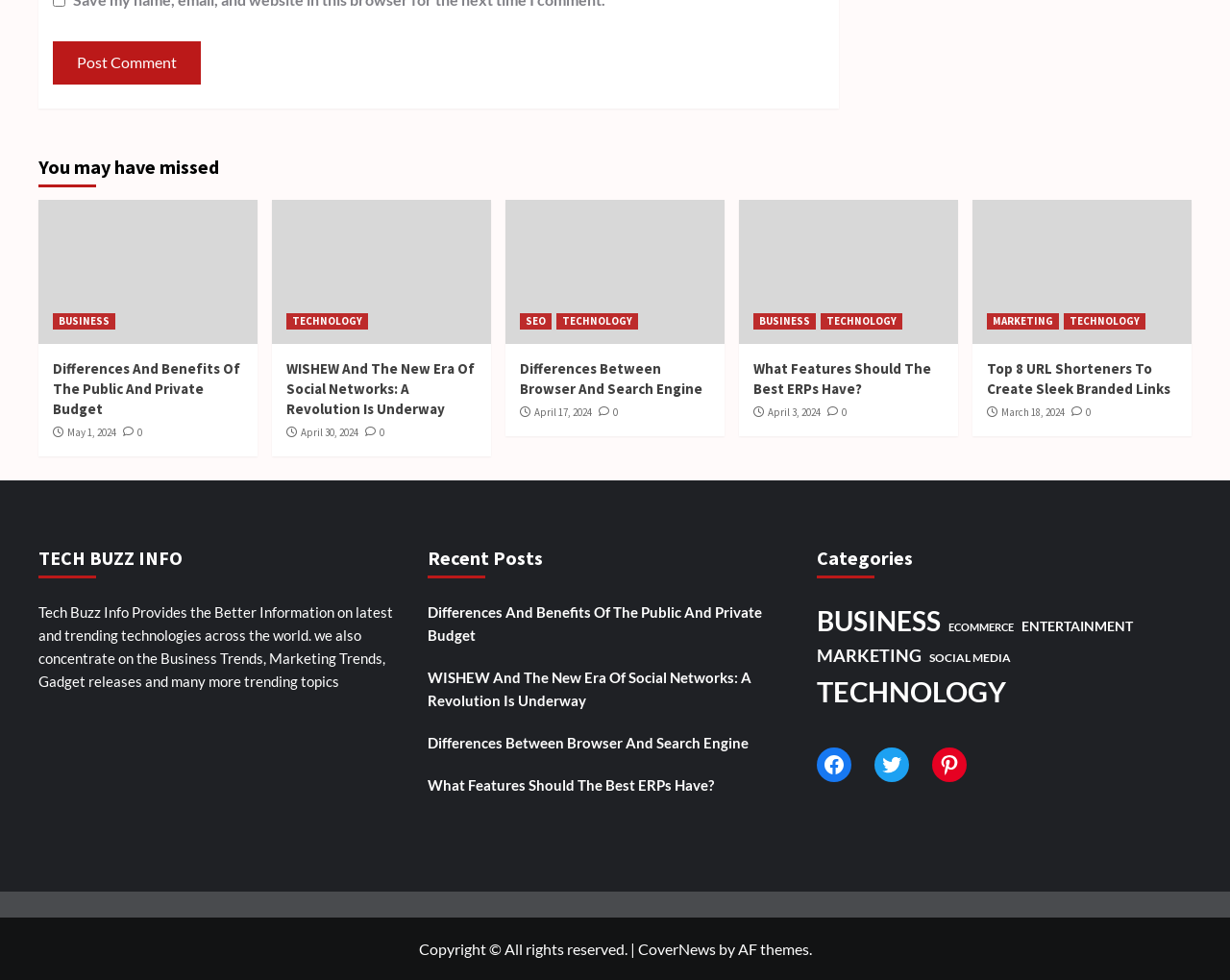Please determine the bounding box coordinates of the area that needs to be clicked to complete this task: 'search for something'. The coordinates must be four float numbers between 0 and 1, formatted as [left, top, right, bottom].

None